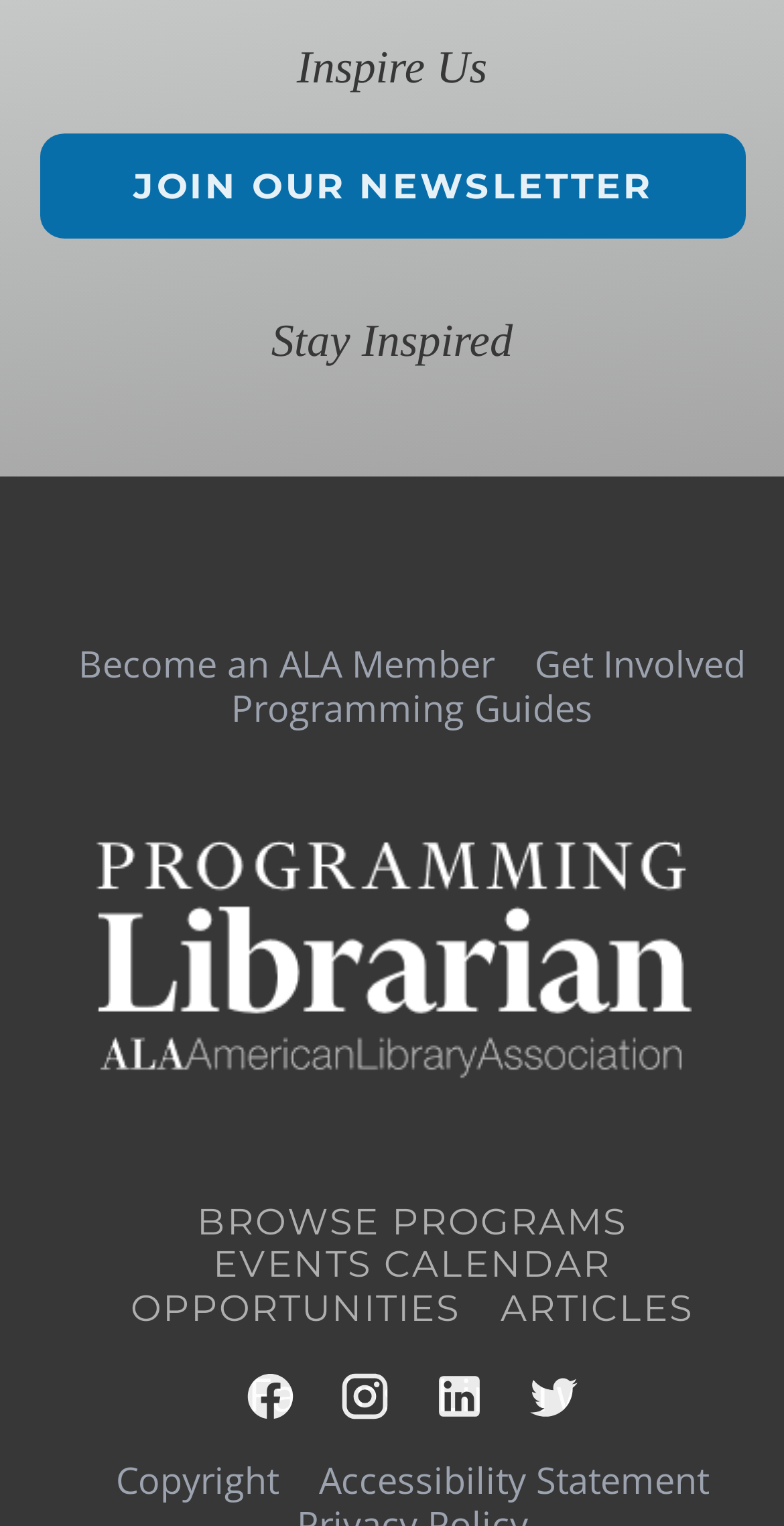Provide a brief response to the question below using one word or phrase:
What is the purpose of the 'PROGRAMMING LIBRARIAN' section?

To provide programming resources